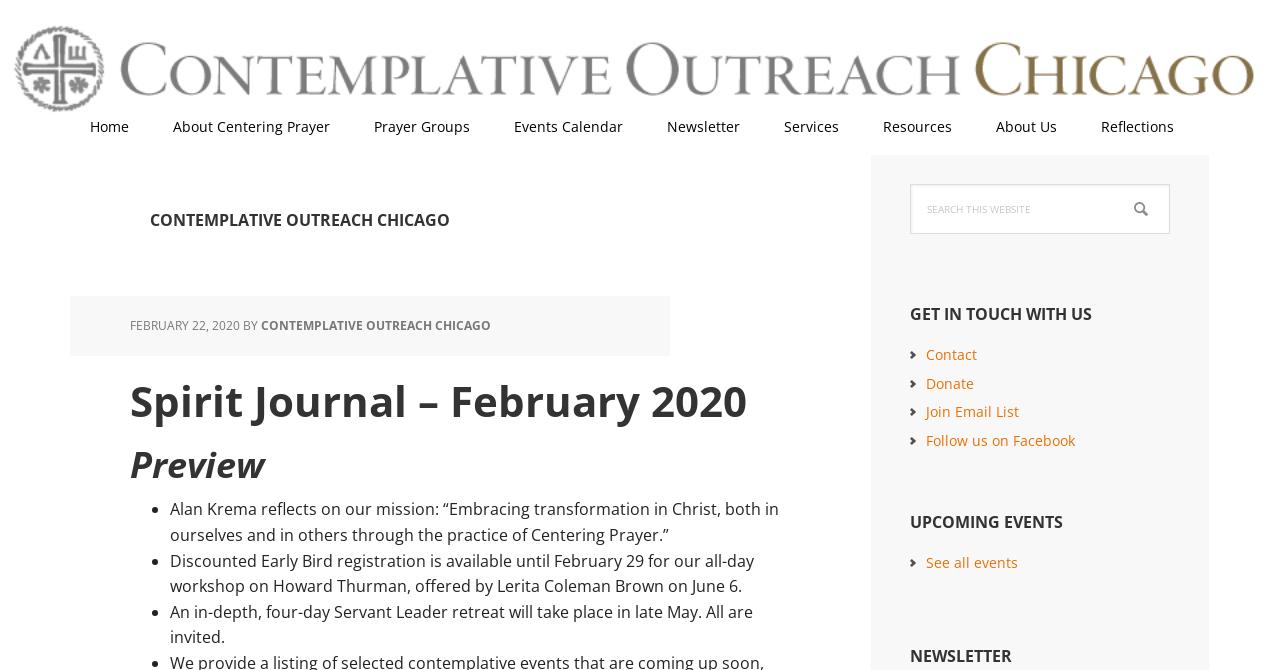Identify the coordinates of the bounding box for the element that must be clicked to accomplish the instruction: "Search this website".

[0.711, 0.275, 0.914, 0.35]